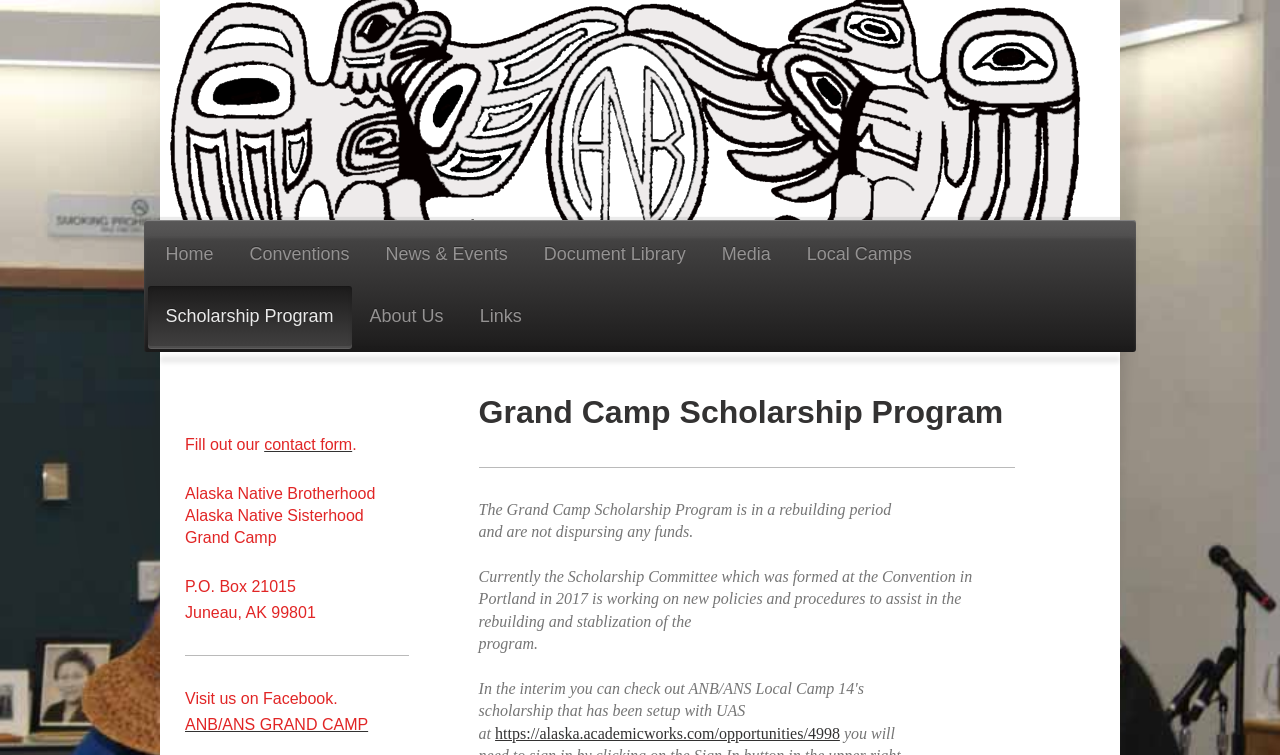Bounding box coordinates are to be given in the format (top-left x, top-left y, bottom-right x, bottom-right y). All values must be floating point numbers between 0 and 1. Provide the bounding box coordinate for the UI element described as: News & Events

[0.287, 0.296, 0.411, 0.379]